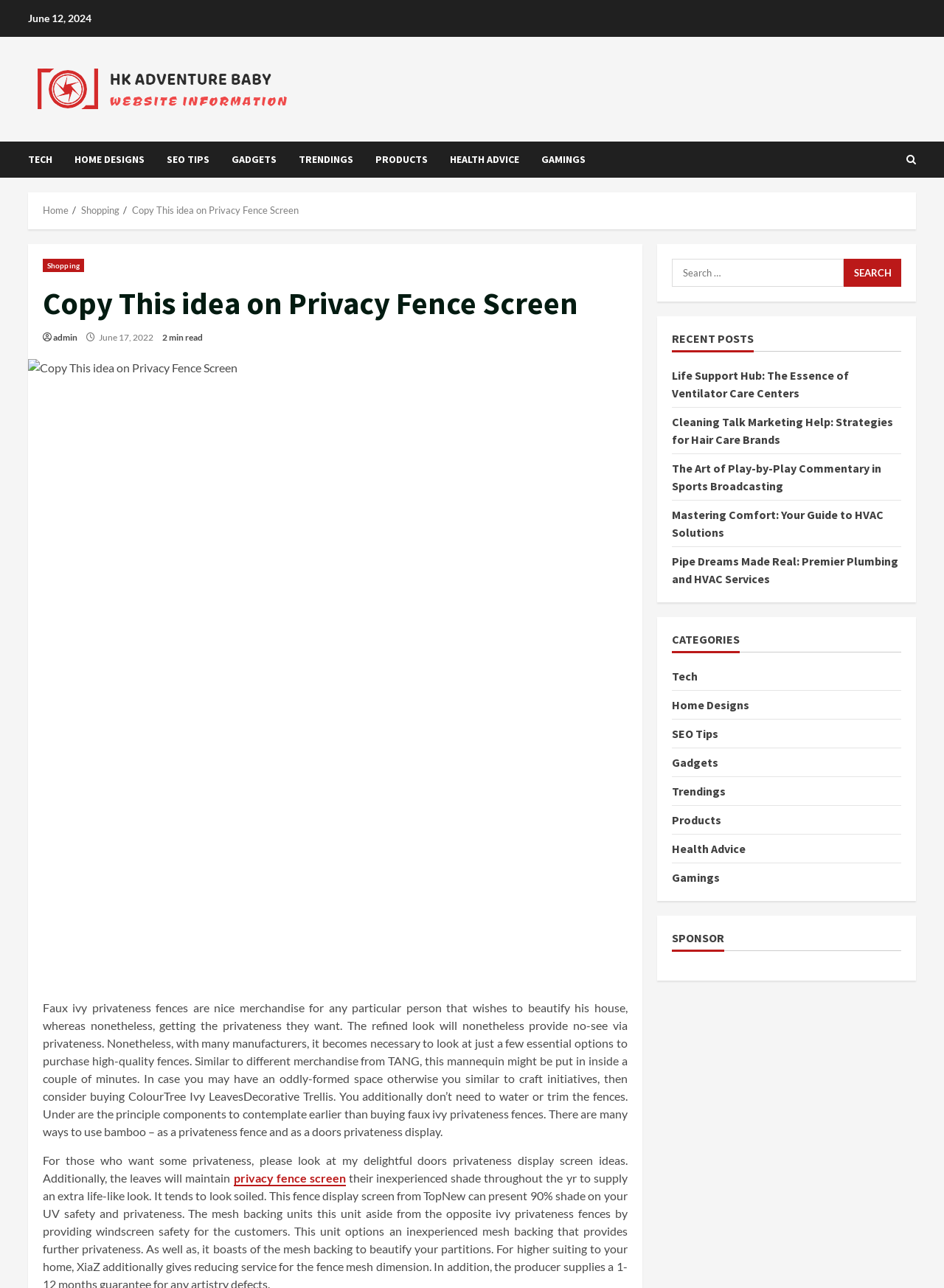Use the details in the image to answer the question thoroughly: 
How long does it take to read the article?

The webpage contains a text '2 min read' which indicates the estimated time required to read the article.